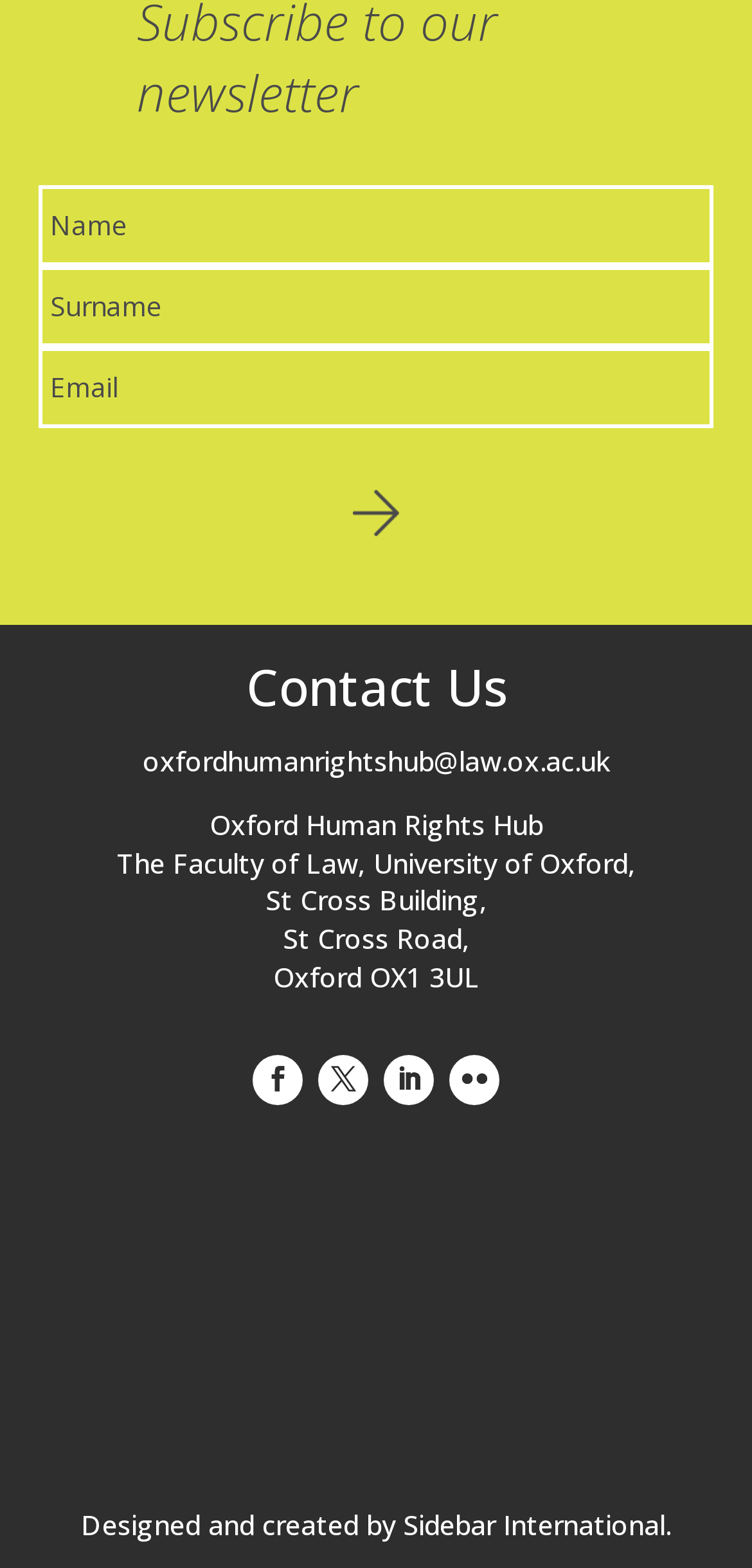Provide a single word or phrase answer to the question: 
What is the required information to submit?

First name, Surname, Email